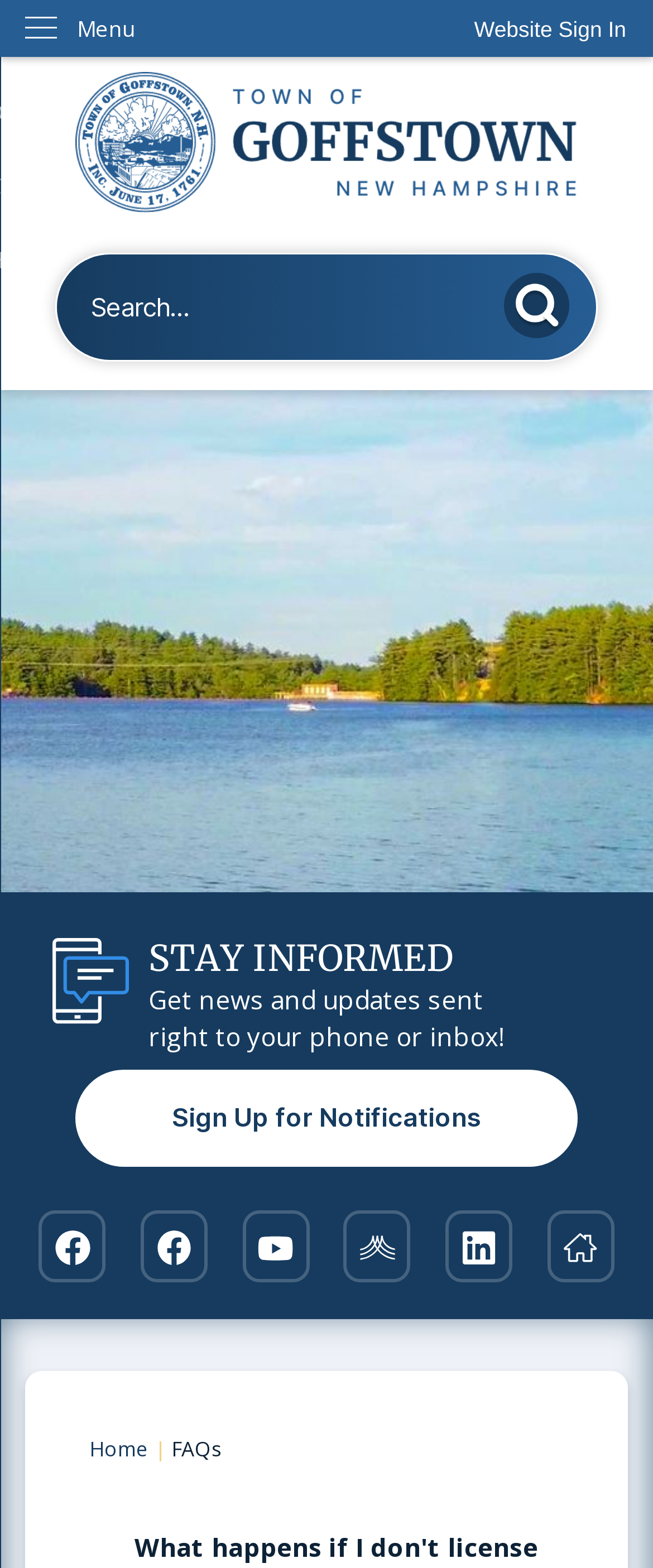Please provide the bounding box coordinate of the region that matches the element description: Home. Coordinates should be in the format (top-left x, top-left y, bottom-right x, bottom-right y) and all values should be between 0 and 1.

[0.136, 0.915, 0.229, 0.933]